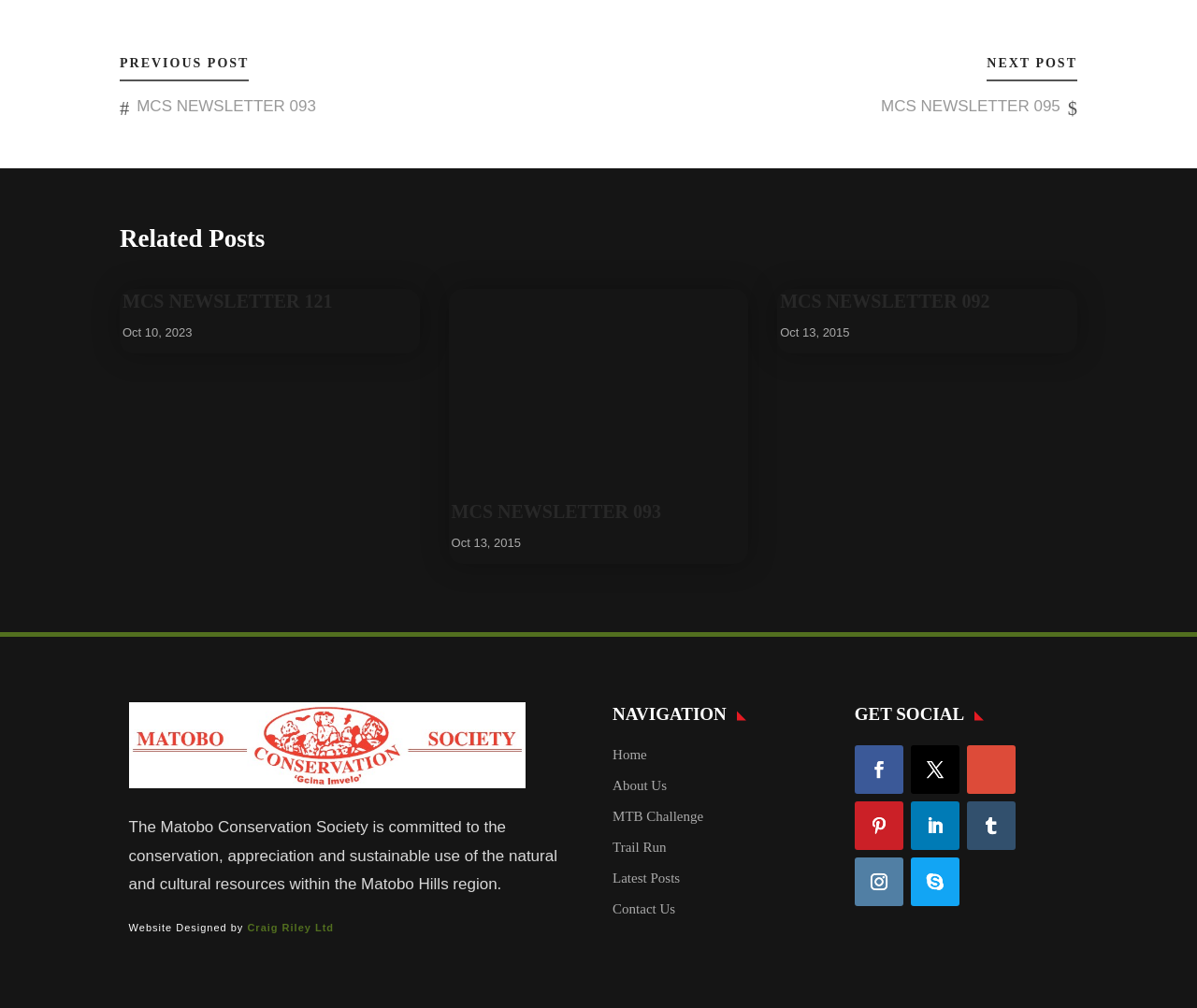Could you provide the bounding box coordinates for the portion of the screen to click to complete this instruction: "follow MCS on social media"?

[0.714, 0.74, 0.755, 0.788]